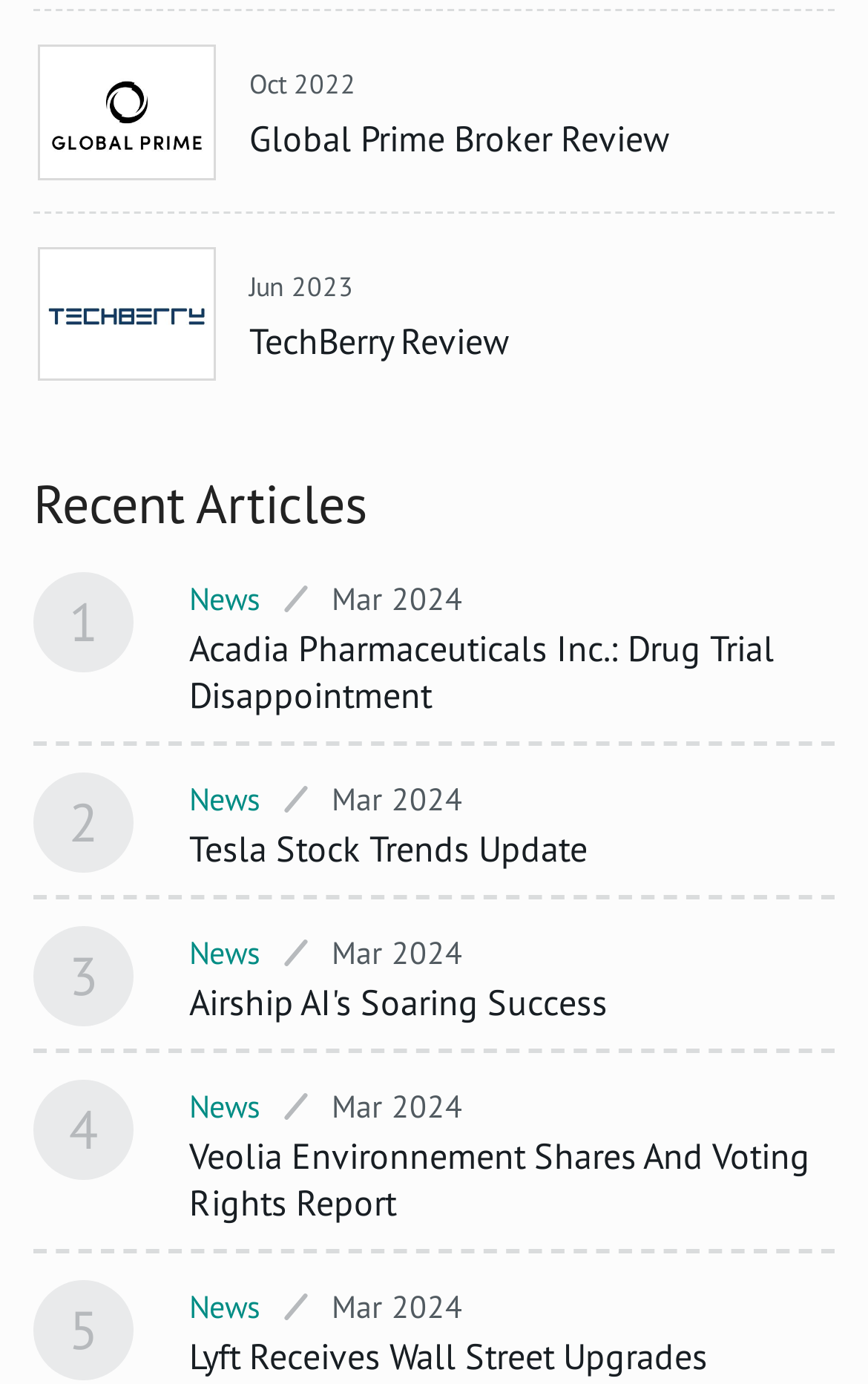Pinpoint the bounding box coordinates for the area that should be clicked to perform the following instruction: "Read TechBerry Review".

[0.287, 0.227, 0.962, 0.265]